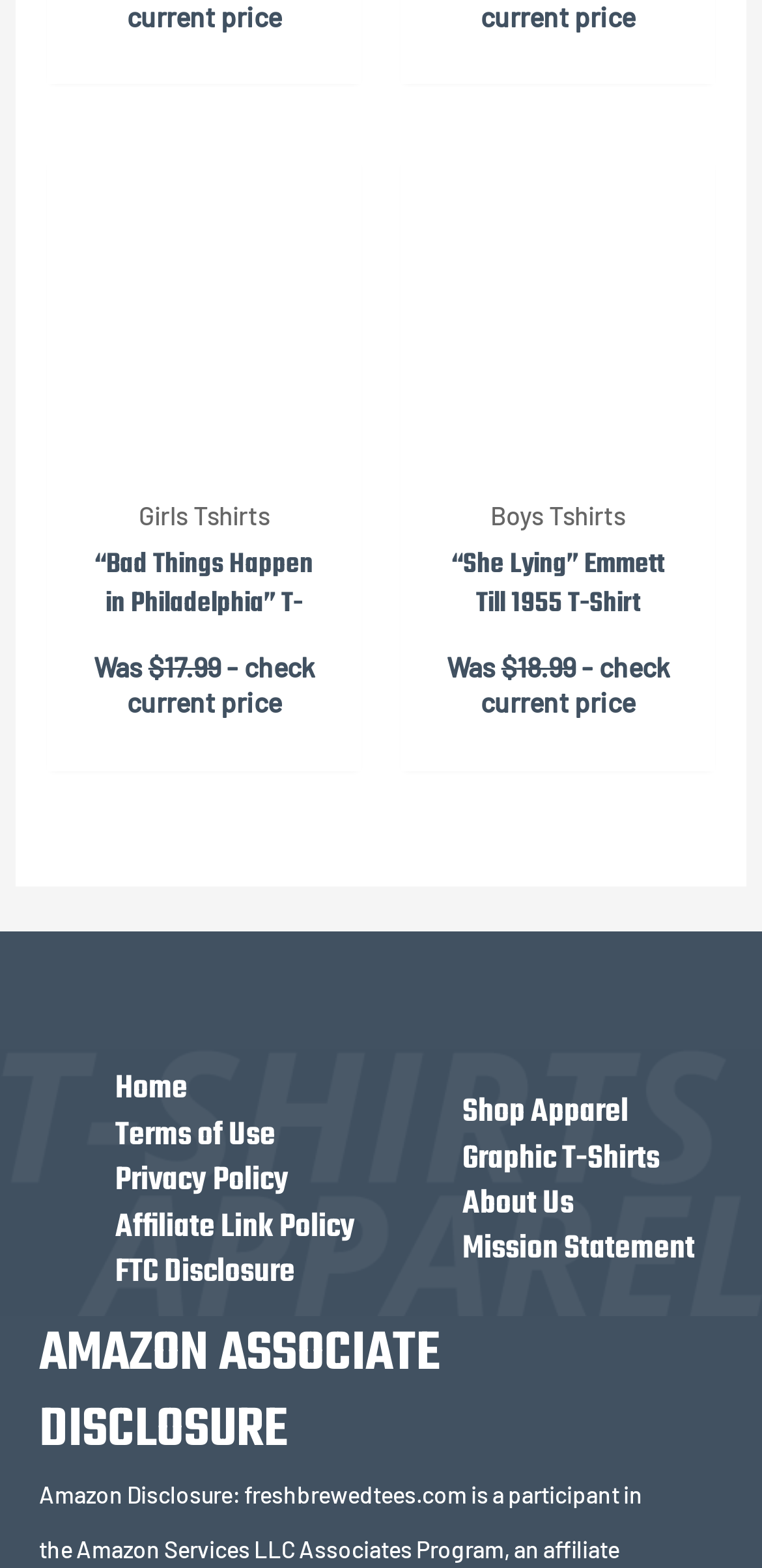What is the original price of the first product?
Using the image, give a concise answer in the form of a single word or short phrase.

$17.99